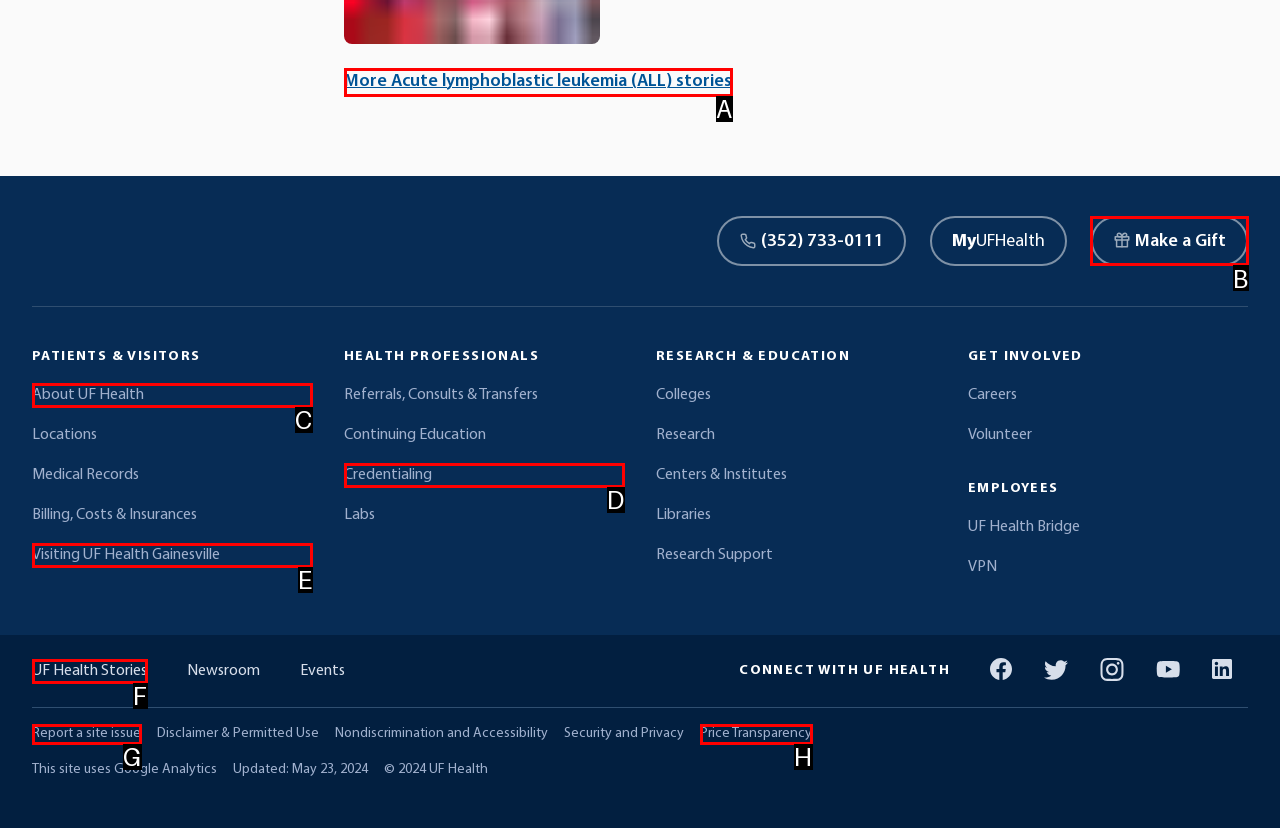Show which HTML element I need to click to perform this task: Visit the 'I’m Lovin’ It Party' Answer with the letter of the correct choice.

None